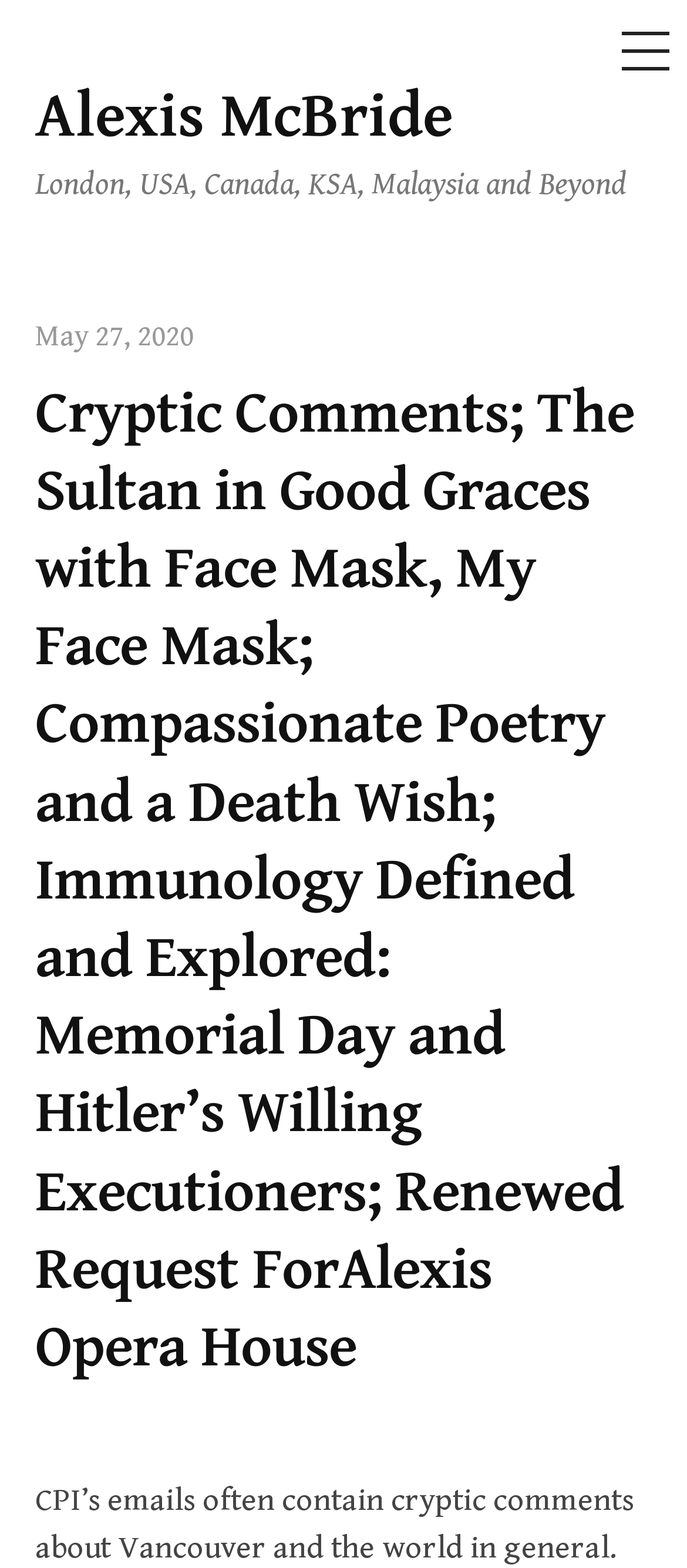For the element described, predict the bounding box coordinates as (top-left x, top-left y, bottom-right x, bottom-right y). All values should be between 0 and 1. Element description: Alexis McBride

[0.051, 0.052, 0.659, 0.098]